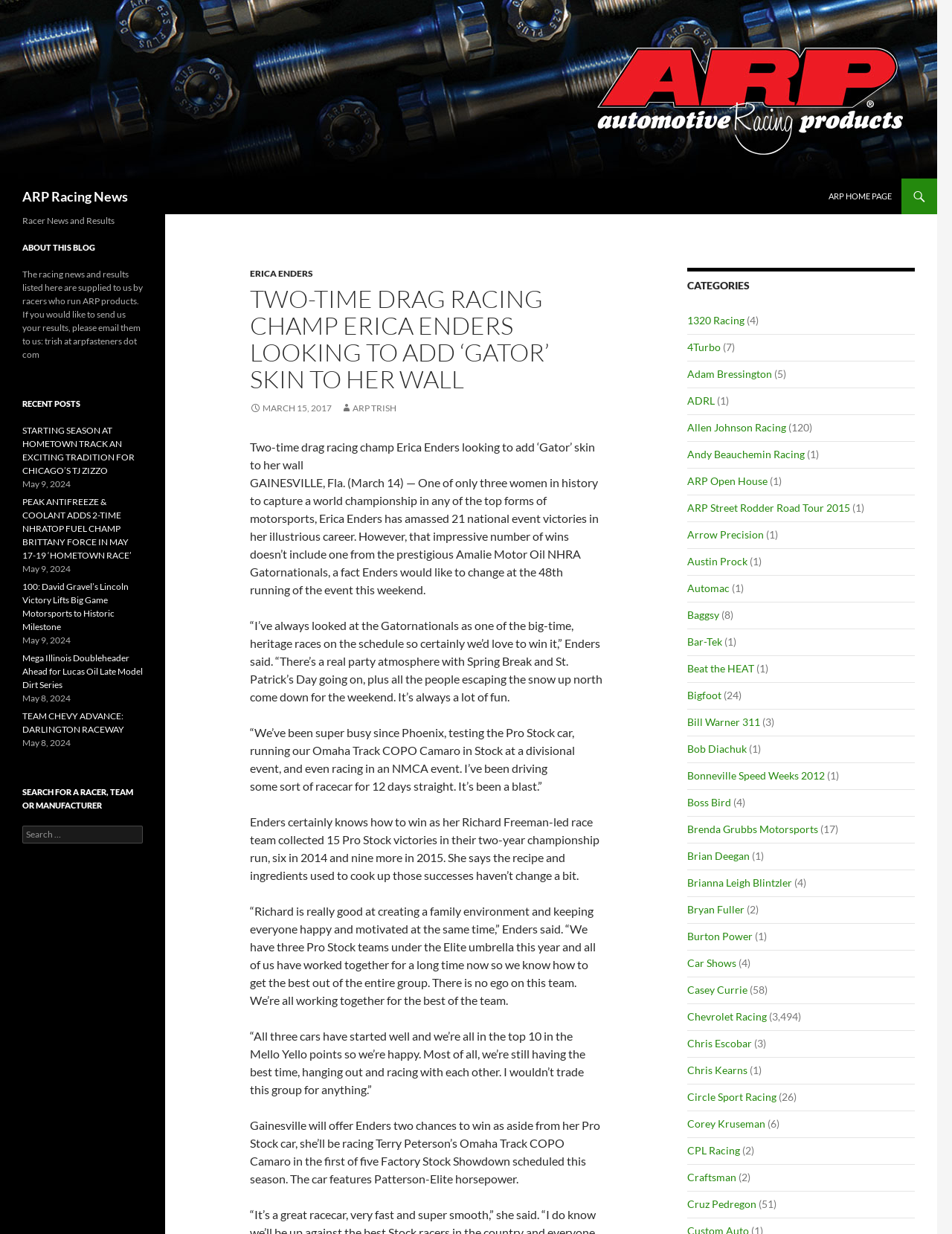Identify the bounding box of the UI component described as: "Bonneville Speed Weeks 2012".

[0.722, 0.623, 0.866, 0.634]